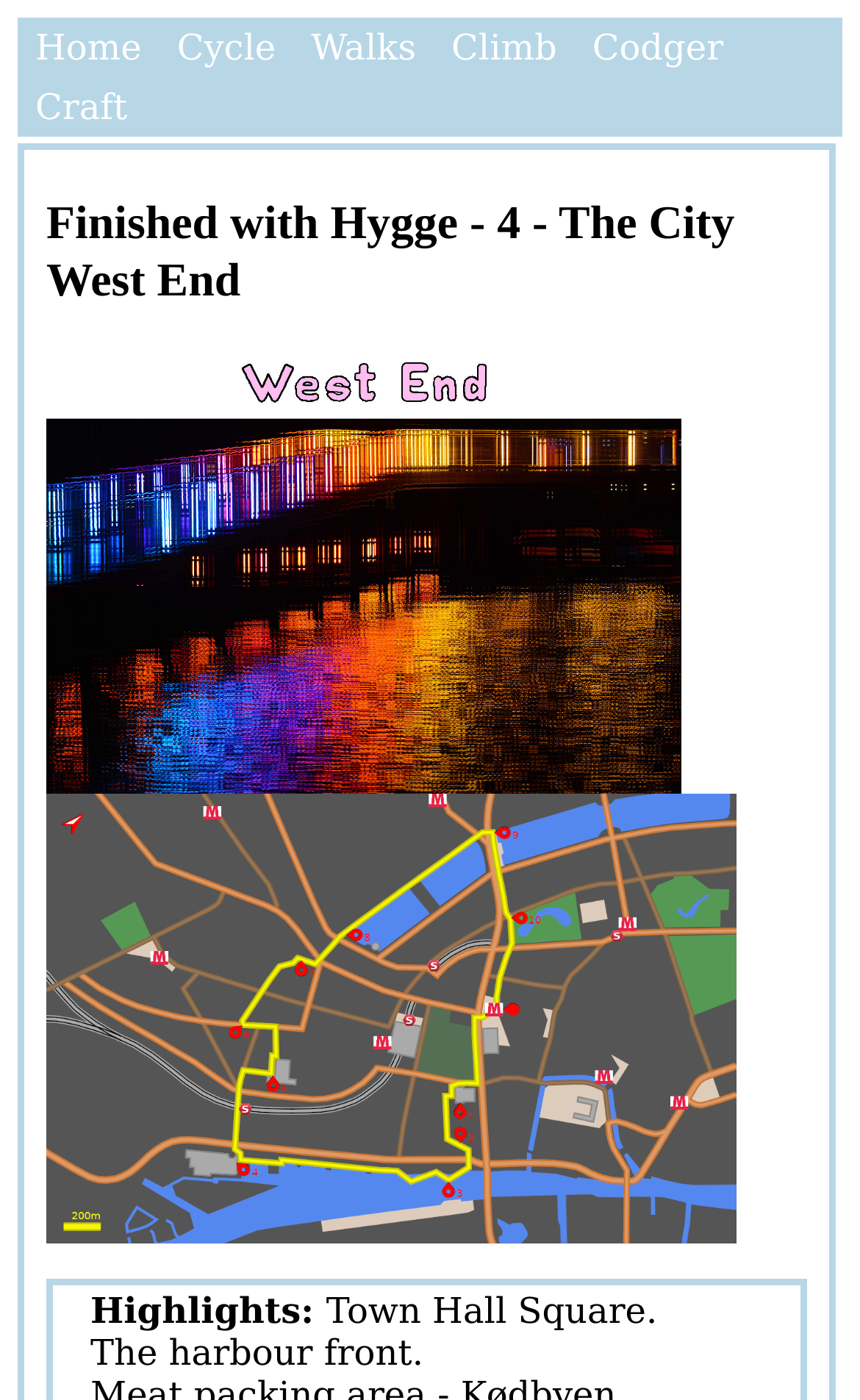Summarize the webpage in an elaborate manner.

The webpage is a guide to a walking tour of the city west end in Copenhagen. At the top, there are five links in a row, including "Home", "Cycle", "Walks", "Climb", and "Codger", followed by a sixth link "Craft" positioned below the first link. 

Below these links, there is a title "Finished with Hygge - 4 - The City West End" in a prominent position. 

To the right of the title, there is a large image that takes up most of the width of the page, with a motif for the West End walking tour in Copenhagen. 

Below the image, there is a link to a map for the West End walking tour in Copenhagen, accompanied by a smaller version of the same map. 

At the bottom of the page, there are three lines of text. The first line reads "Highlights:", and the following two lines list the highlights of the tour, including "Town Hall Square" and "The harbour front".